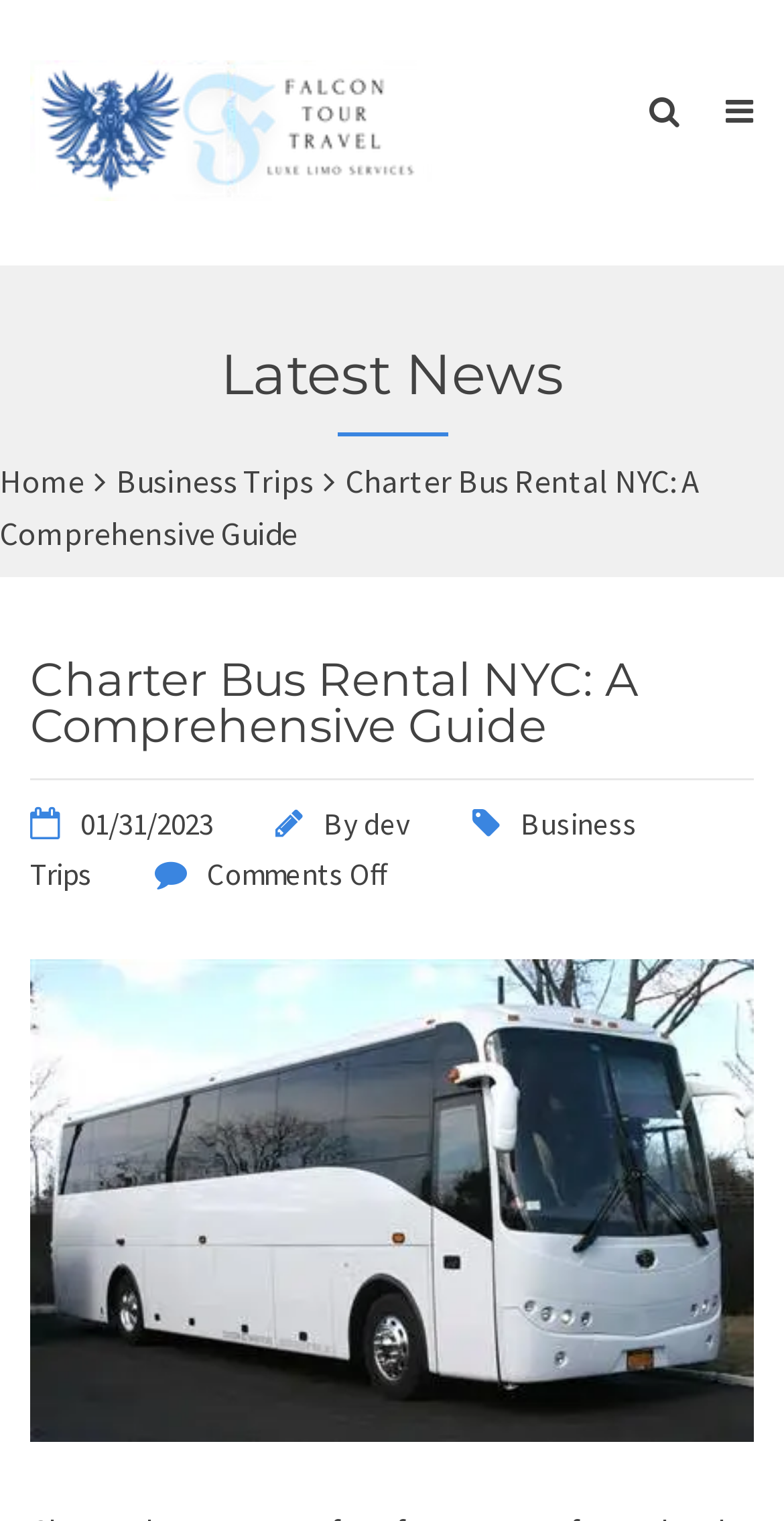Determine the bounding box coordinates of the section to be clicked to follow the instruction: "Click on Falcon Tour & Travel link". The coordinates should be given as four float numbers between 0 and 1, formatted as [left, top, right, bottom].

[0.038, 0.111, 0.551, 0.138]